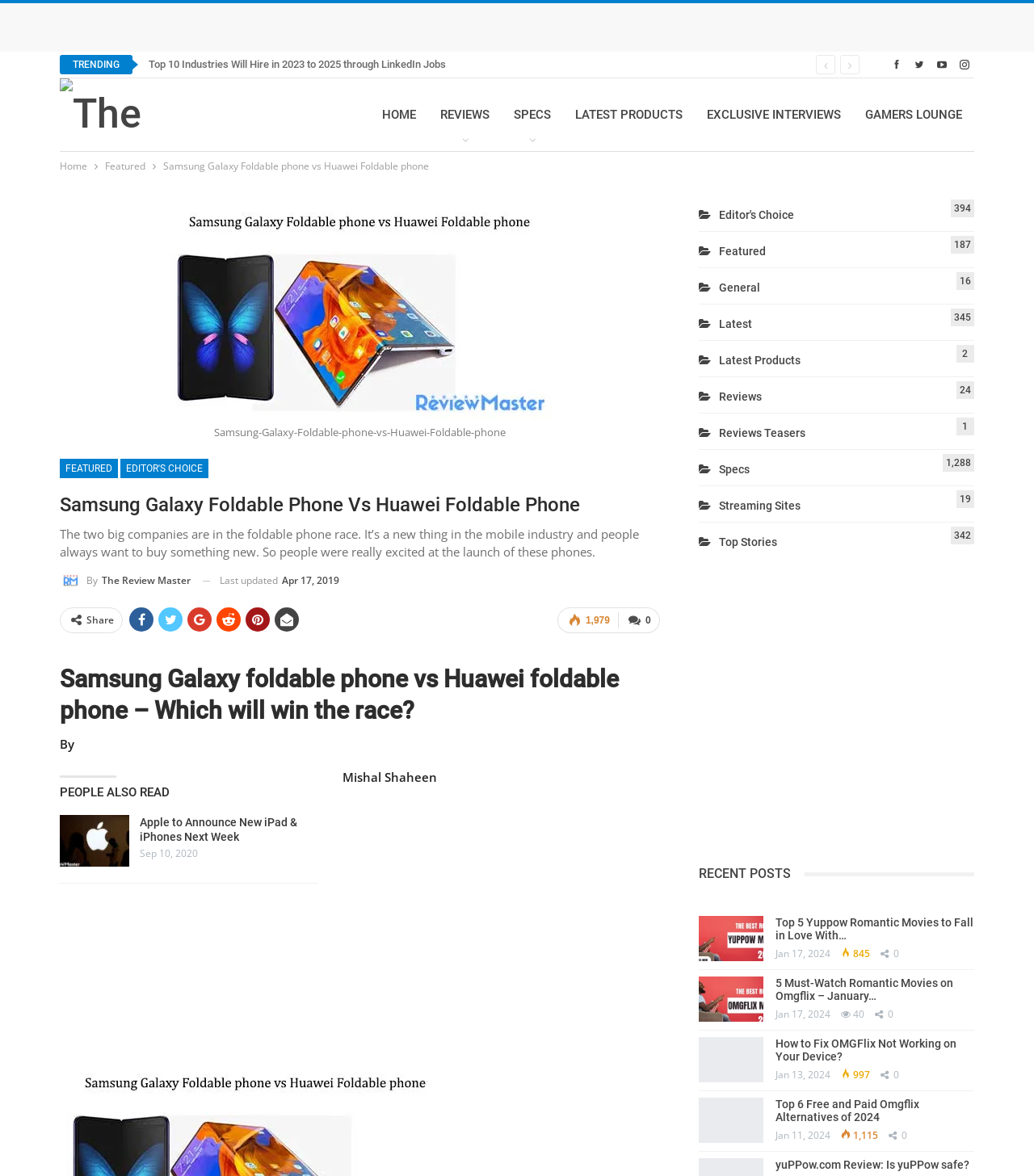Describe all significant elements and features of the webpage.

This webpage is a review article comparing Samsung Galaxy foldable phones and Huawei foldable phones. At the top, there are several links to other articles, including "Apple iPhone 14 Pro Max Powerful Content Creator Tool, Camera Review Only" and "Top 10 Industries Will Hire in 2023 to 2025 through LinkedIn Jobs". Below these links, there is a navigation menu with options like "Home", "Reviews", "Specs", and "Latest Products".

The main content of the article is divided into sections. The first section has a heading "Samsung Galaxy Foldable Phone Vs Huawei Foldable Phone" and a brief introduction to the topic. Below the introduction, there is a figure with an image and a caption. The image is of the two foldable phones being compared.

The next section has a heading "Samsung Galaxy foldable phone vs Huawei foldable phone – Which will win the race?" and a brief article discussing the comparison between the two phones. There are also links to share the article on social media and a section showing the number of views and shares.

Below this section, there is a "PEOPLE ALSO READ" section with links to other related articles, such as "Apple to Announce New iPad & iPhones Next Week". There is also an advertisement iframe in this section.

The webpage also has a sidebar with links to various categories, including "Editor's Choice", "Featured", "General", and "Latest". There is also a "RECENT POSTS" section with links to other recent articles, including "Top 5 Yuppow Romantic Movies to Fall in Love With – January 2024 Edition" and "5 Must-Watch Romantic Movies on Omgflix – January 2024 Edition".